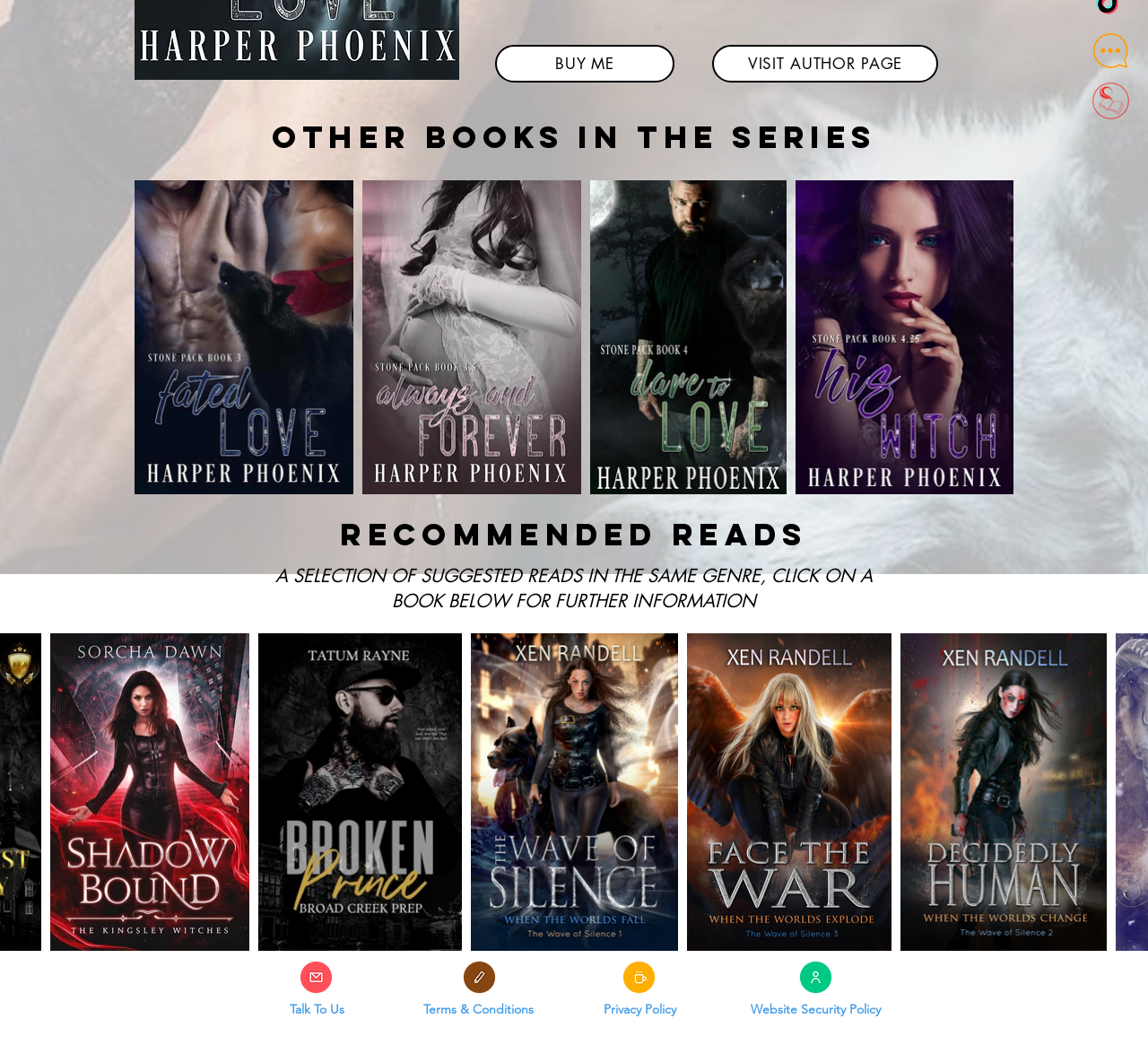Provide the bounding box for the UI element matching this description: "BUY ME".

[0.431, 0.043, 0.588, 0.079]